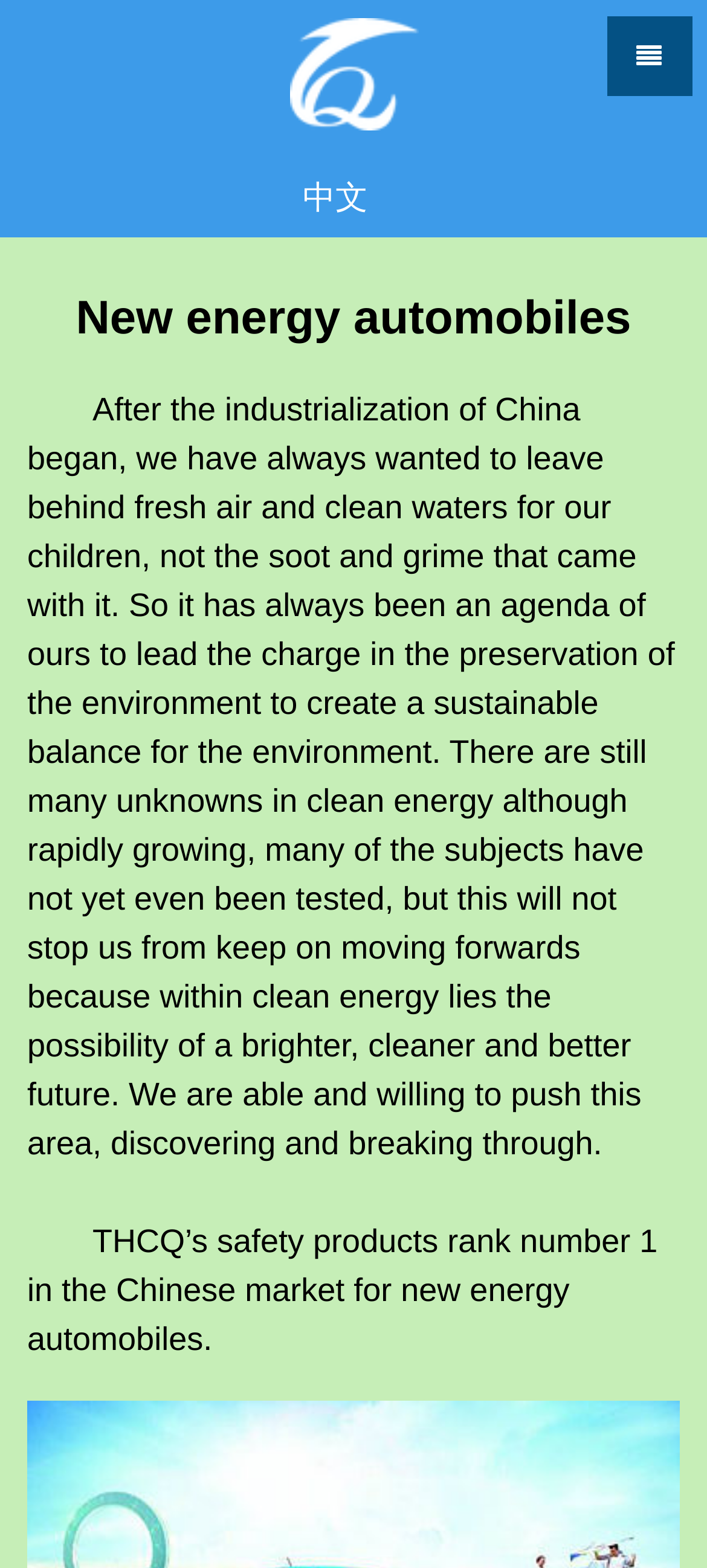What is the company's goal?
Provide a detailed and extensive answer to the question.

The webpage mentions that the company aims to lead the charge in preserving the environment and creating a sustainable balance for the environment, which is reflected in their focus on clean energy and new energy automobiles.